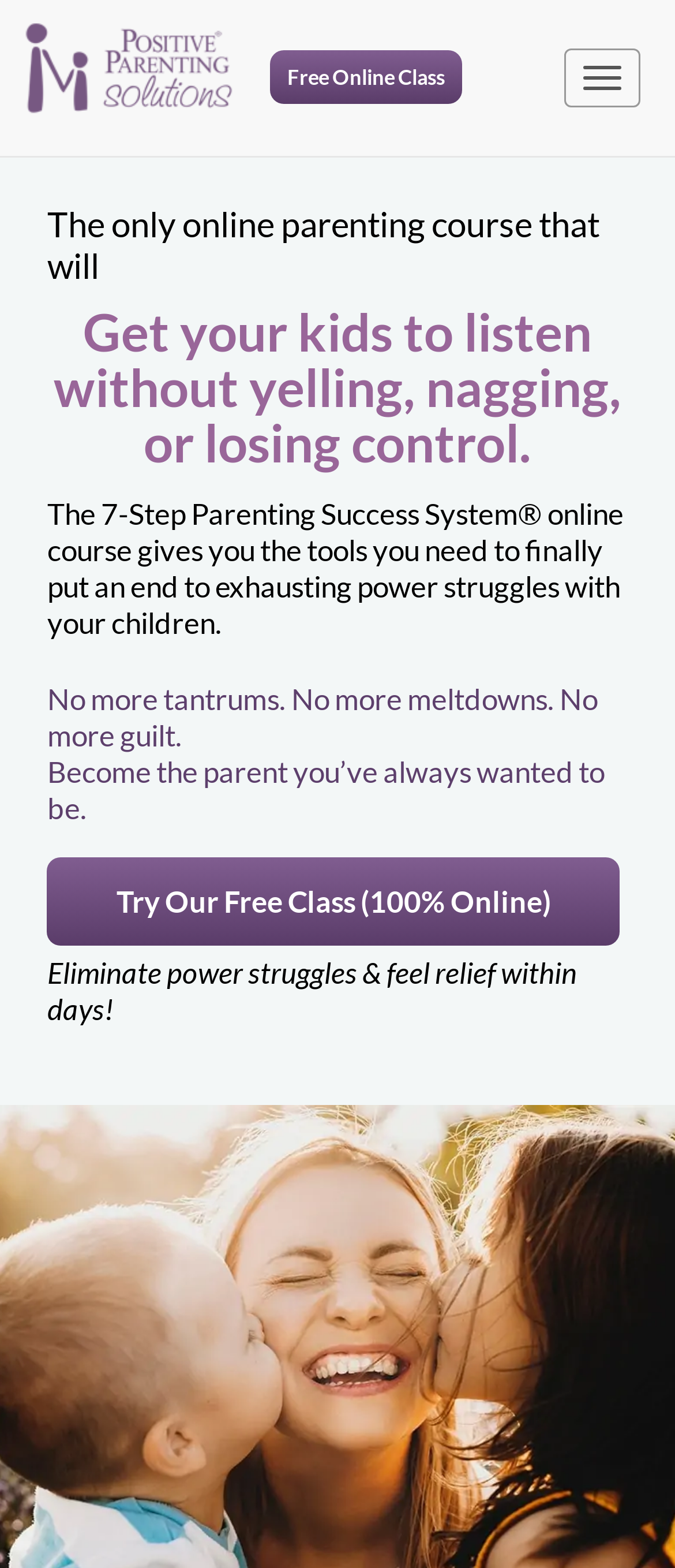Carefully examine the image and provide an in-depth answer to the question: What is the tone of the webpage?

The tone of the webpage is helpful and reassuring, as evident from the language used in the headings and StaticText elements, which emphasize the benefits of taking the online course and becoming a better parent.